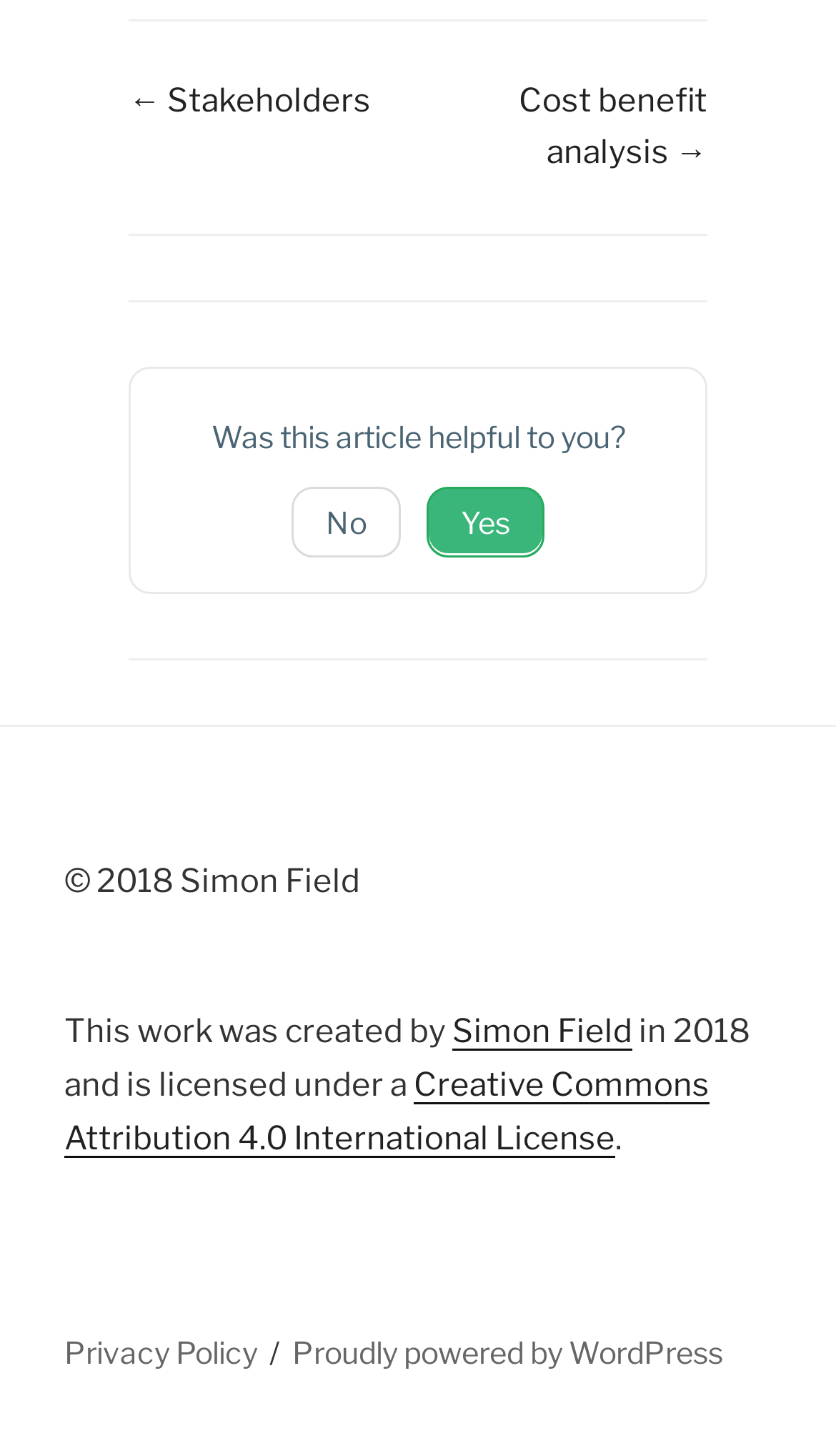What is the name of the author of the work?
Based on the image, answer the question in a detailed manner.

The author's name can be found in the footer section of the webpage, where it is stated 'This work was created by Simon Field in 2018'.